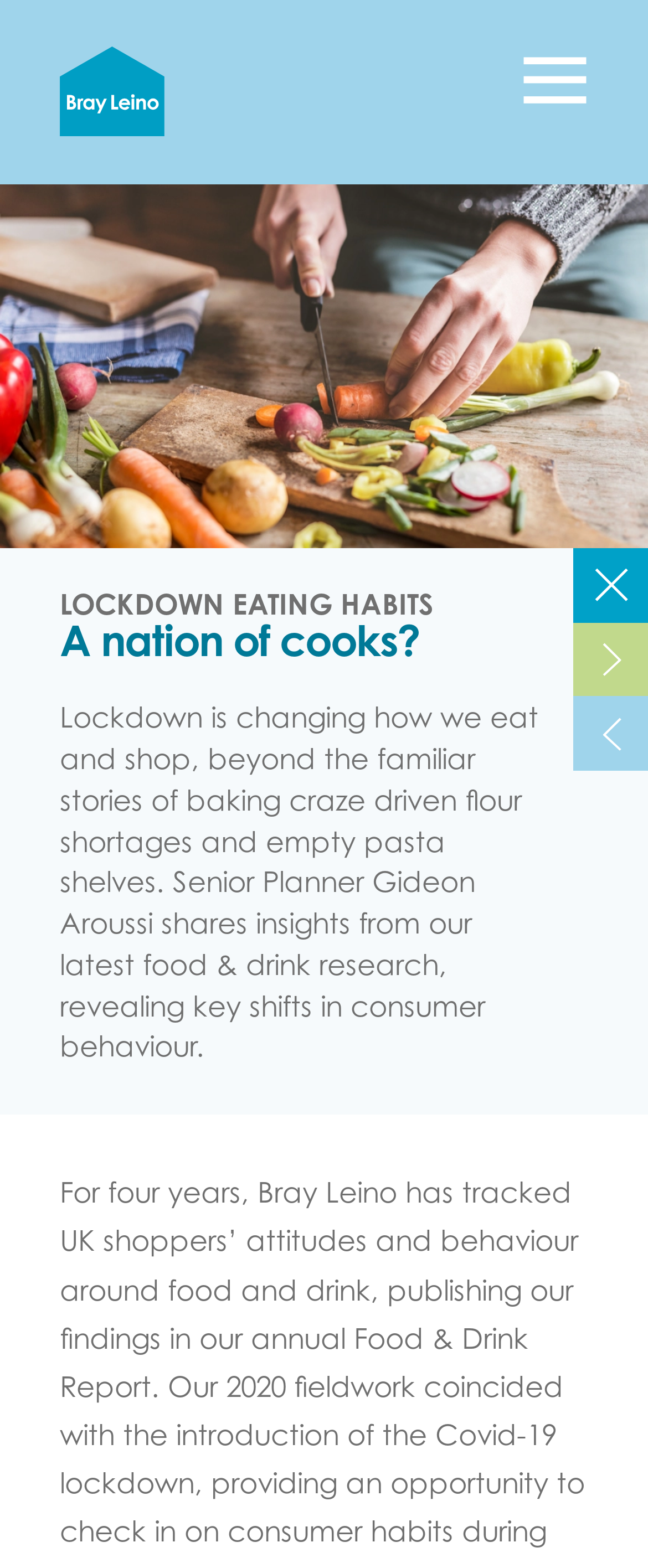Respond with a single word or phrase to the following question: Who is the author of the article?

Gideon Aroussi